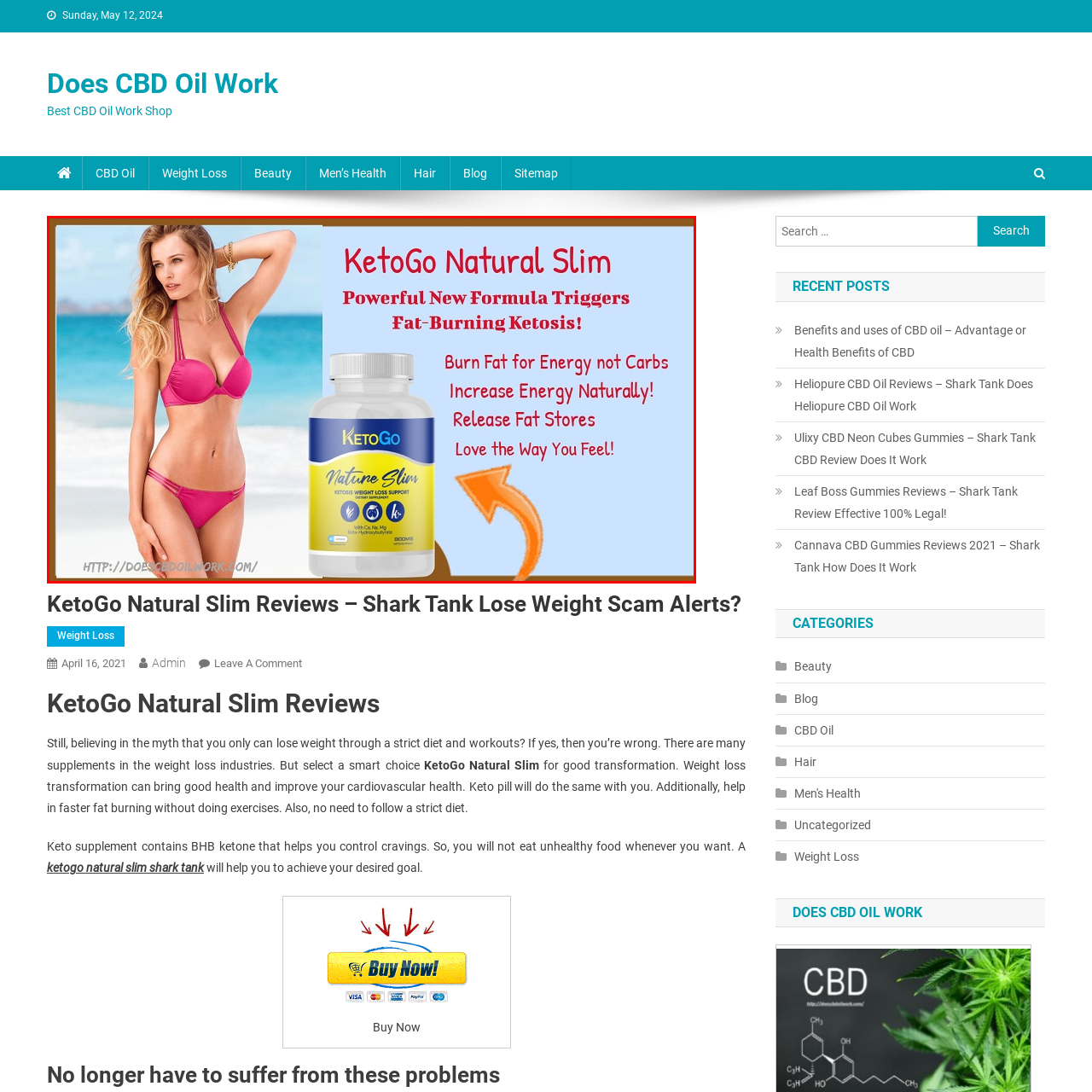Describe extensively the visual content inside the red marked area.

The image features a promotional graphic for "KetoGo Natural Slim," showcasing both a model and the product itself. The model, dressed in a pink bikini, exudes a vibrant and healthy lifestyle, set against a serene beach background that emphasizes fitness and well-being. The central focus of the image is the KetoGo Natural Slim supplement bottle, prominently displayed on the right side. 

The accompanying text highlights the product's benefits, stating that it triggers fat-burning ketosis, allows the body to burn fat for energy instead of carbohydrates, and naturally increases energy levels. Additional phrases like "Release Fat Stores" and "Love the Way You Feel!" further underscore the message of transformation and empowerment associated with the product. The overall design combines energetic and appealing visuals with persuasive marketing text, aiming to attract individuals interested in weight loss and health supplements.